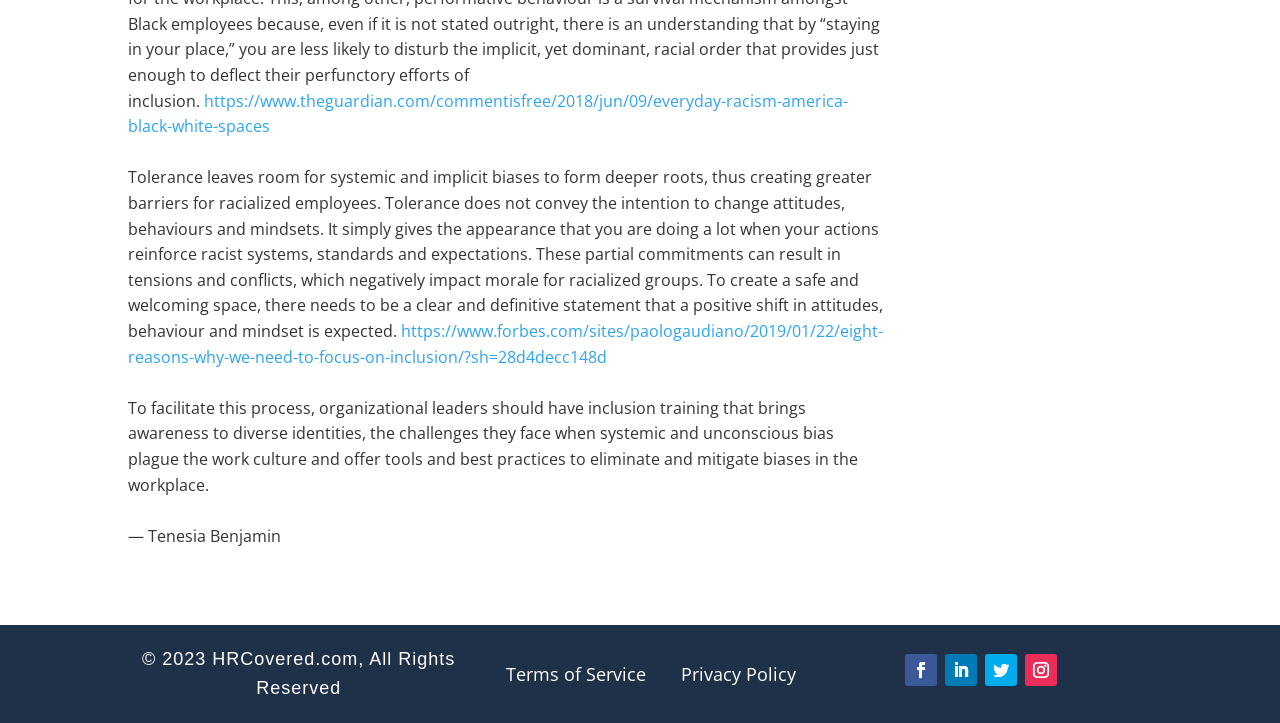Please provide the bounding box coordinates in the format (top-left x, top-left y, bottom-right x, bottom-right y). Remember, all values are floating point numbers between 0 and 1. What is the bounding box coordinate of the region described as: Privacy Policy

[0.52, 0.915, 0.633, 0.948]